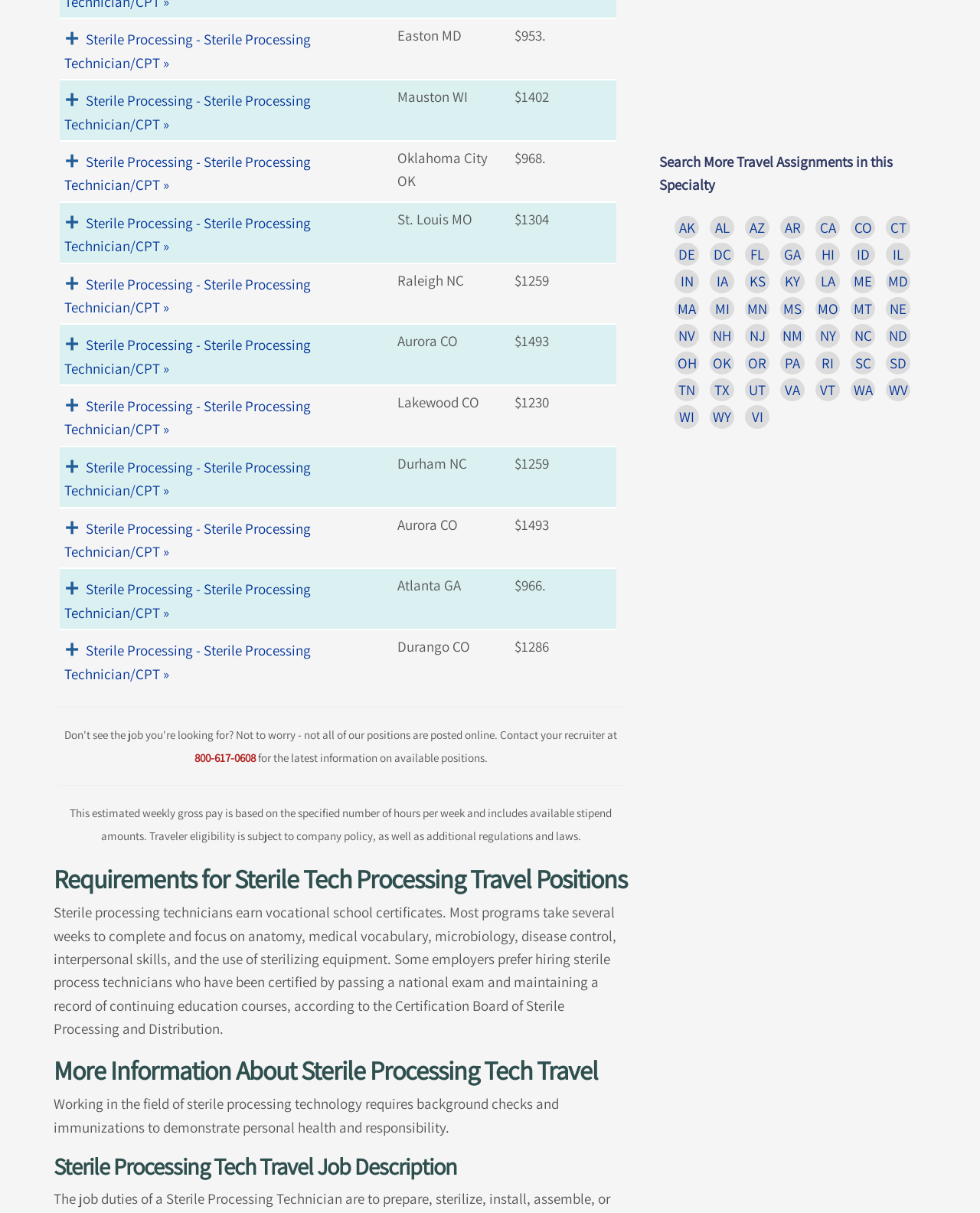Bounding box coordinates are given in the format (top-left x, top-left y, bottom-right x, bottom-right y). All values should be floating point numbers between 0 and 1. Provide the bounding box coordinate for the UI element described as: TN

[0.692, 0.314, 0.709, 0.329]